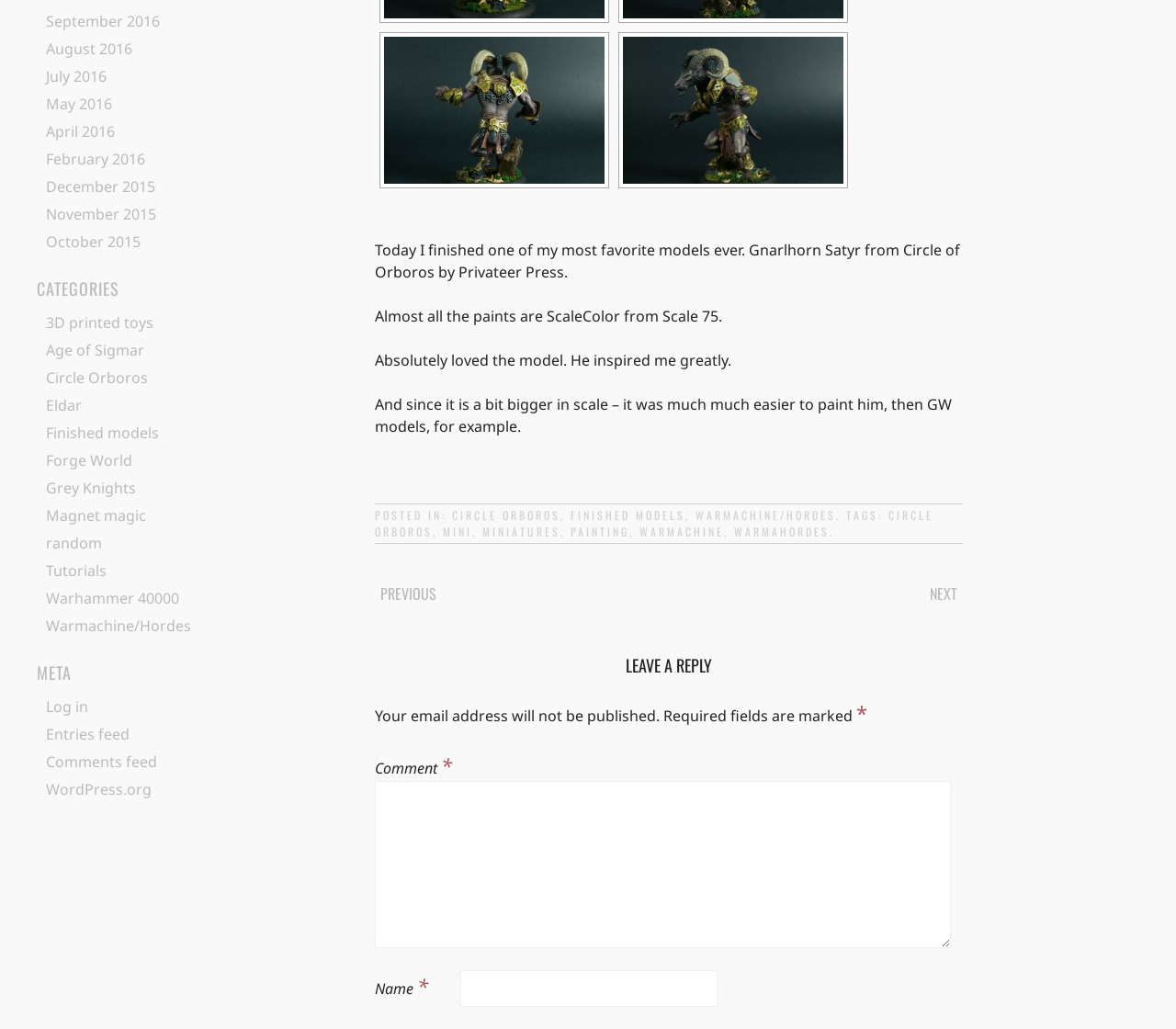Please provide a brief answer to the following inquiry using a single word or phrase:
What is the purpose of the textbox labeled 'Comment'?

To leave a reply